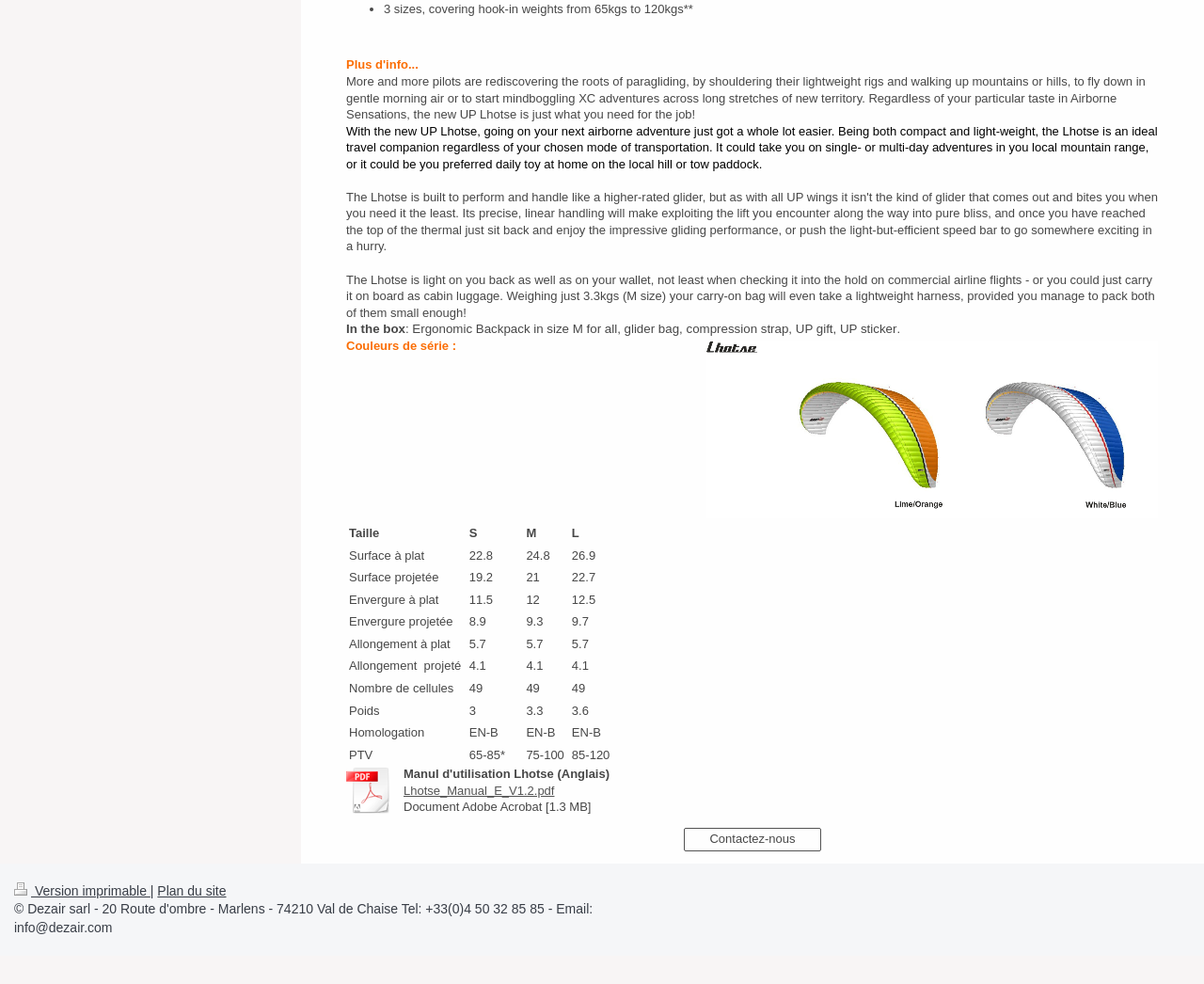What is the minimum pilot weight for the Lhotse in size S?
By examining the image, provide a one-word or phrase answer.

65kgs